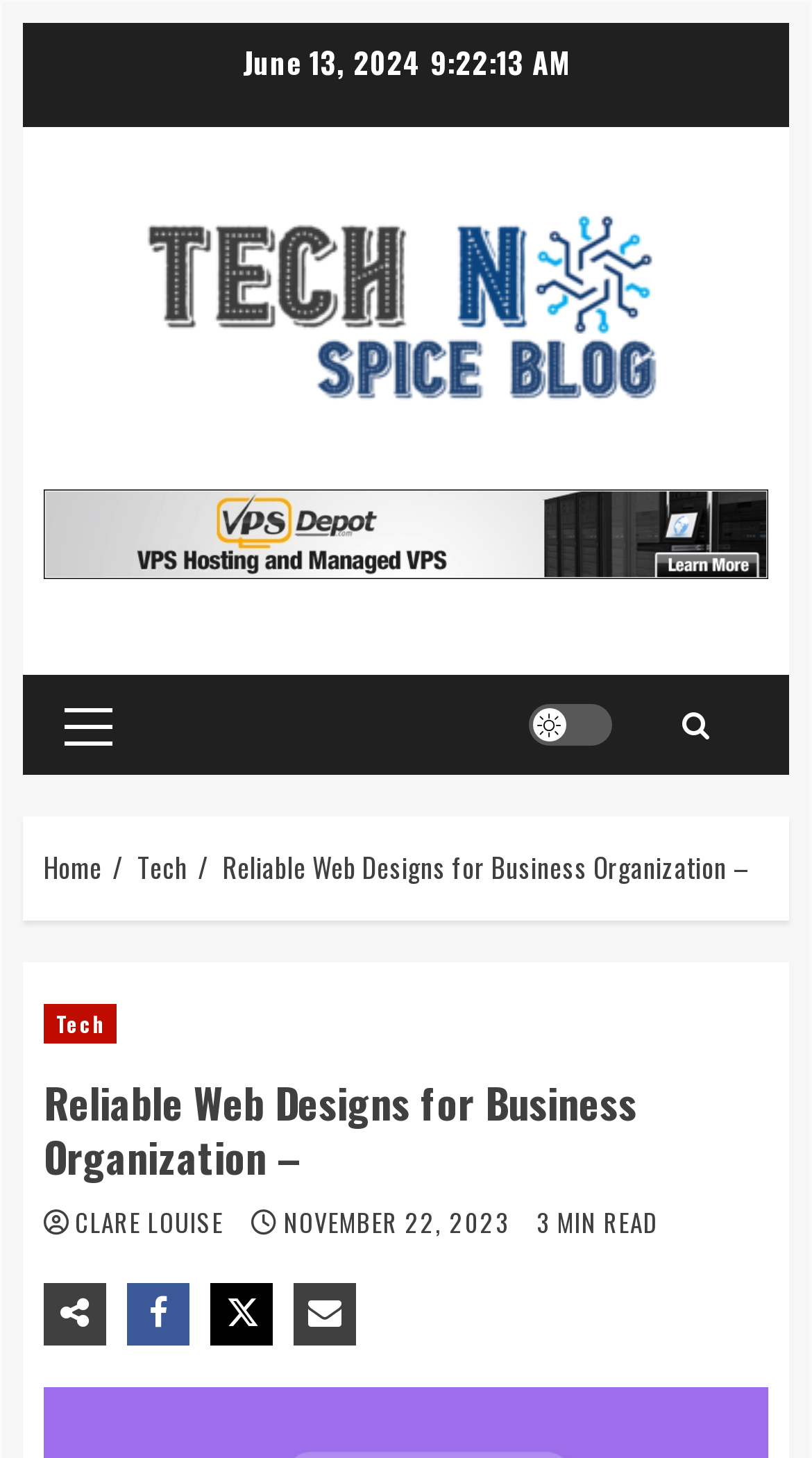Pinpoint the bounding box coordinates for the area that should be clicked to perform the following instruction: "Toggle the 'Light/Dark Button'".

[0.651, 0.483, 0.754, 0.511]